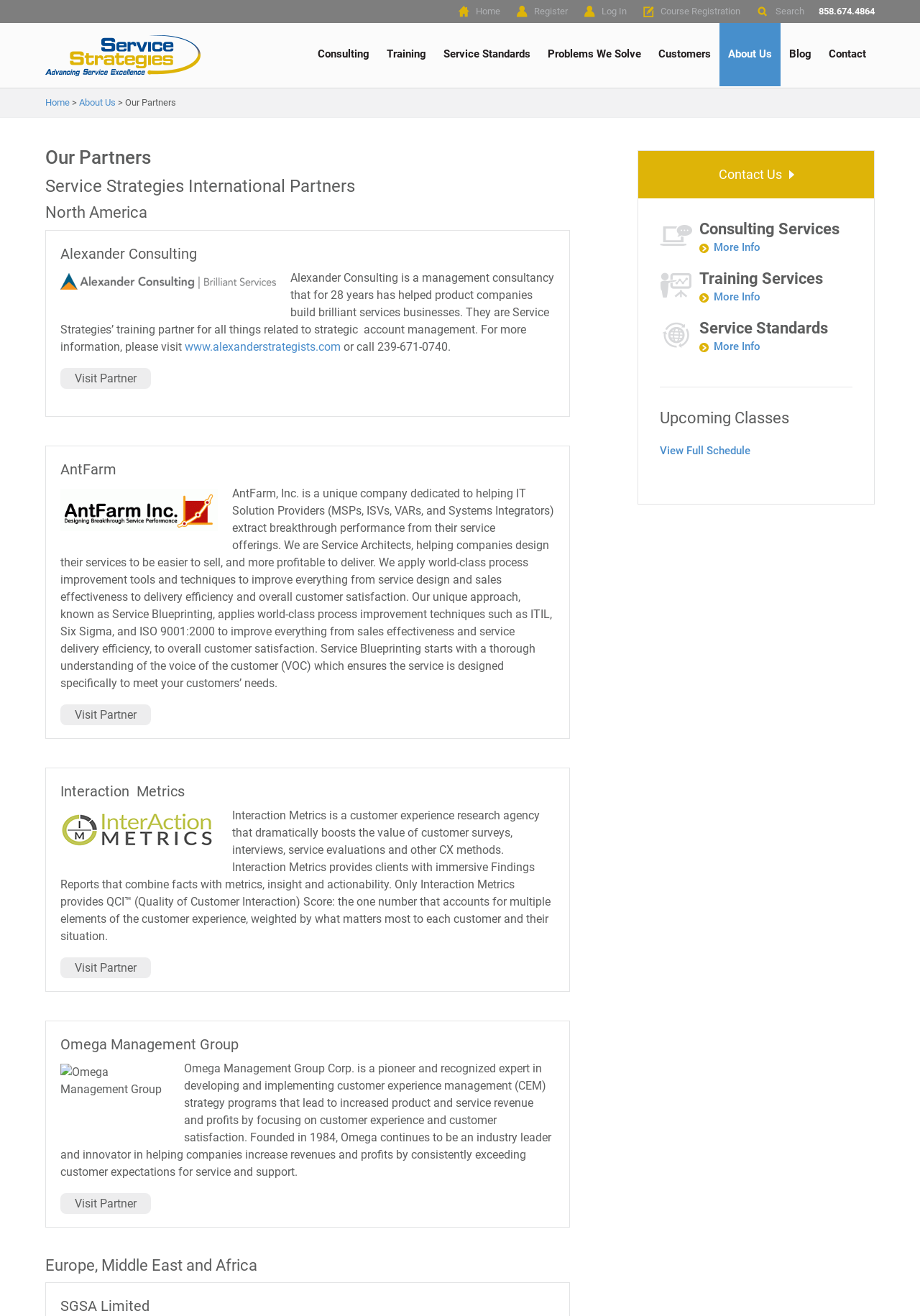Analyze the image and give a detailed response to the question:
What is the name of the research agency?

I found the answer by looking at the heading 'Interaction Metrics' and its corresponding text, which mentions that Interaction Metrics is a customer experience research agency that dramatically boosts the value of customer surveys, interviews, service evaluations and other CX methods.